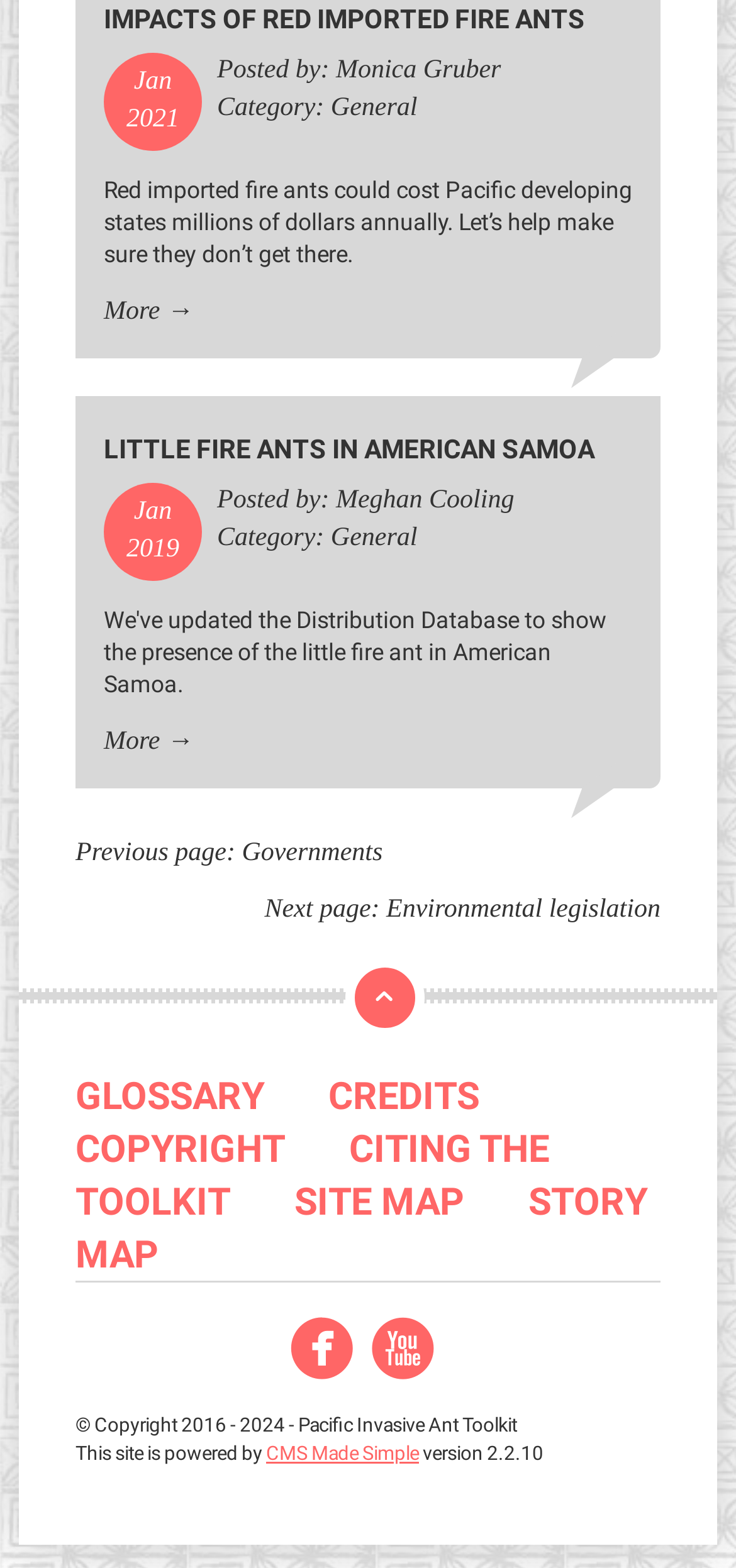Determine the bounding box coordinates for the element that should be clicked to follow this instruction: "Go to the previous page". The coordinates should be given as four float numbers between 0 and 1, in the format [left, top, right, bottom].

[0.329, 0.536, 0.52, 0.554]